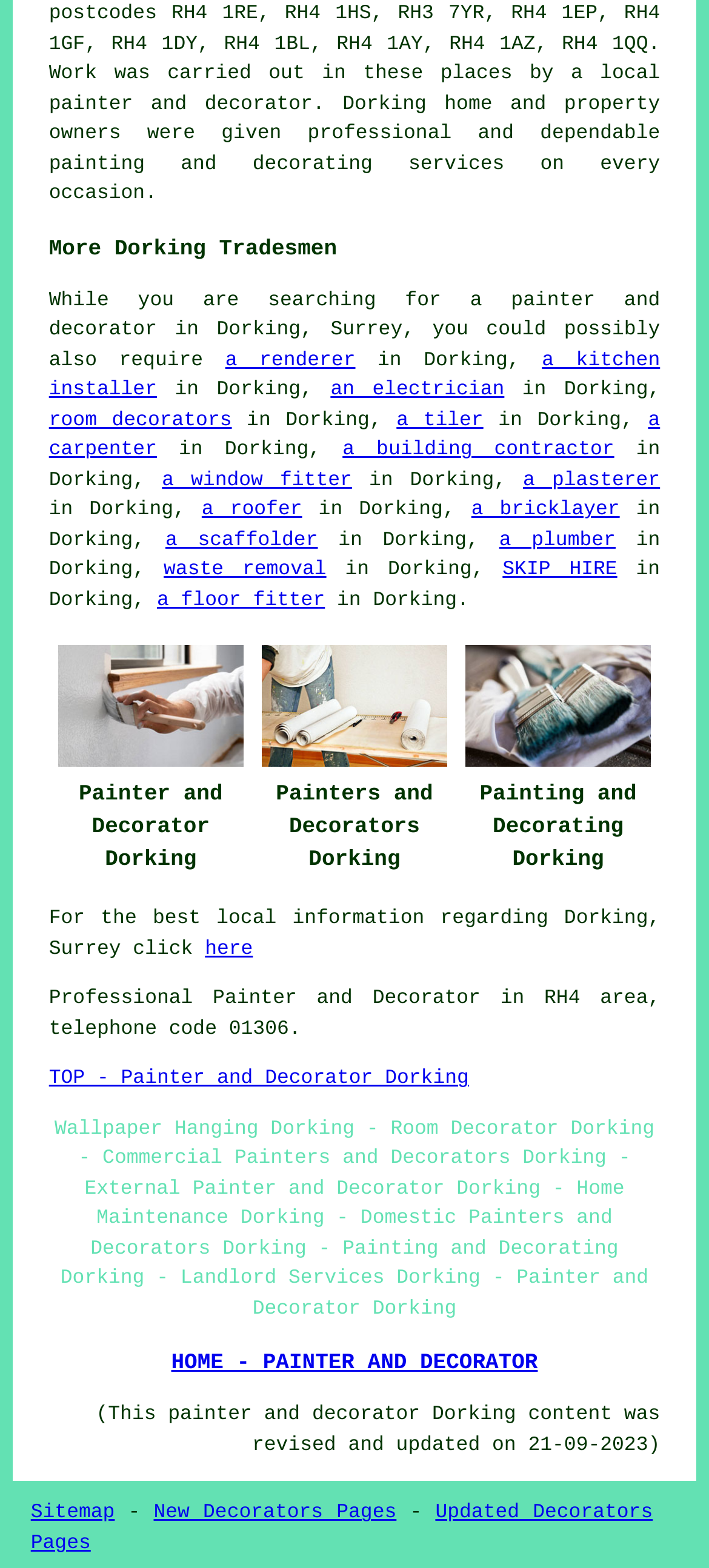Answer the question briefly using a single word or phrase: 
When was the webpage last updated?

21-09-2023